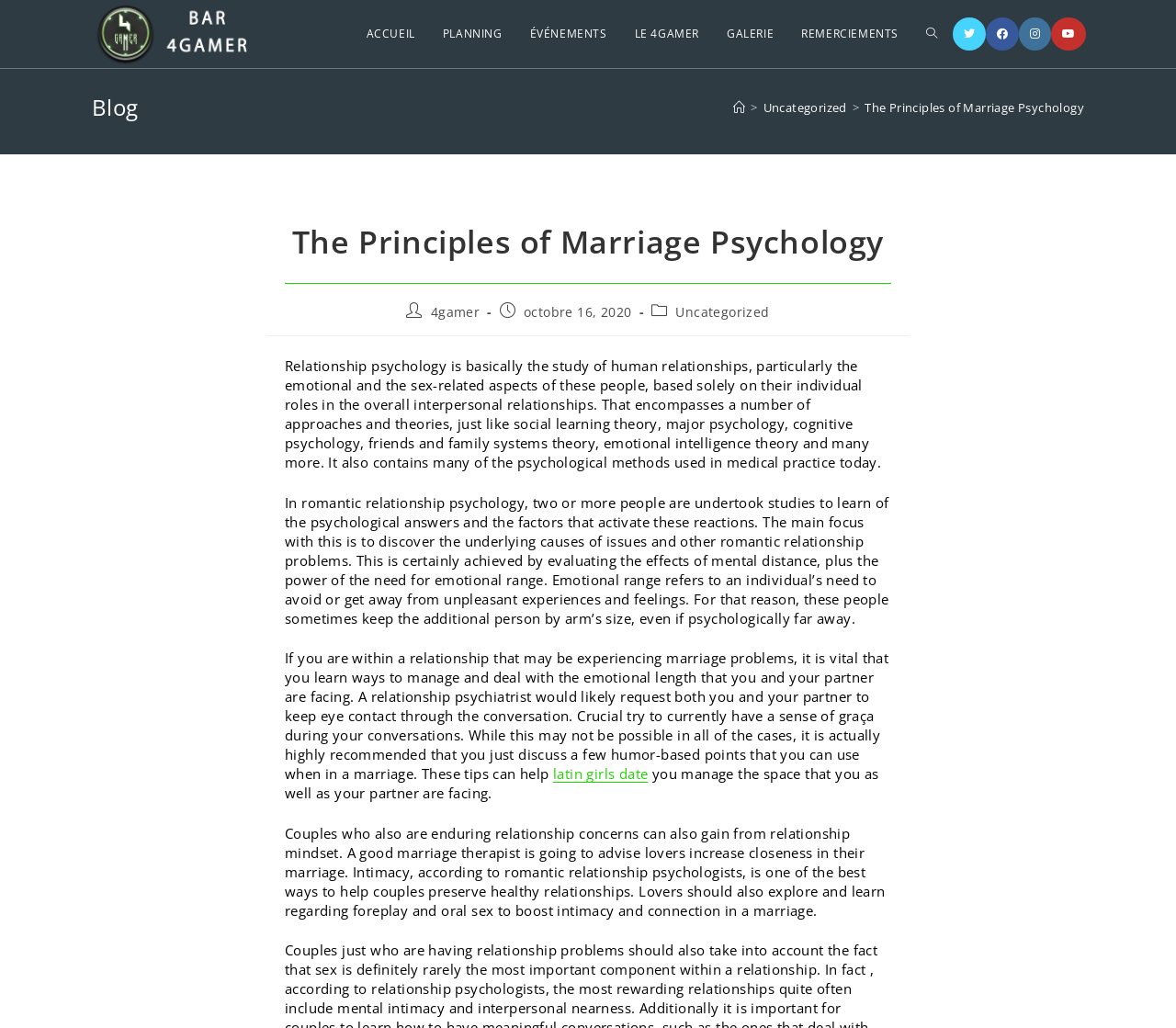Provide a one-word or short-phrase answer to the question:
Who is the author of the current post?

4gamer